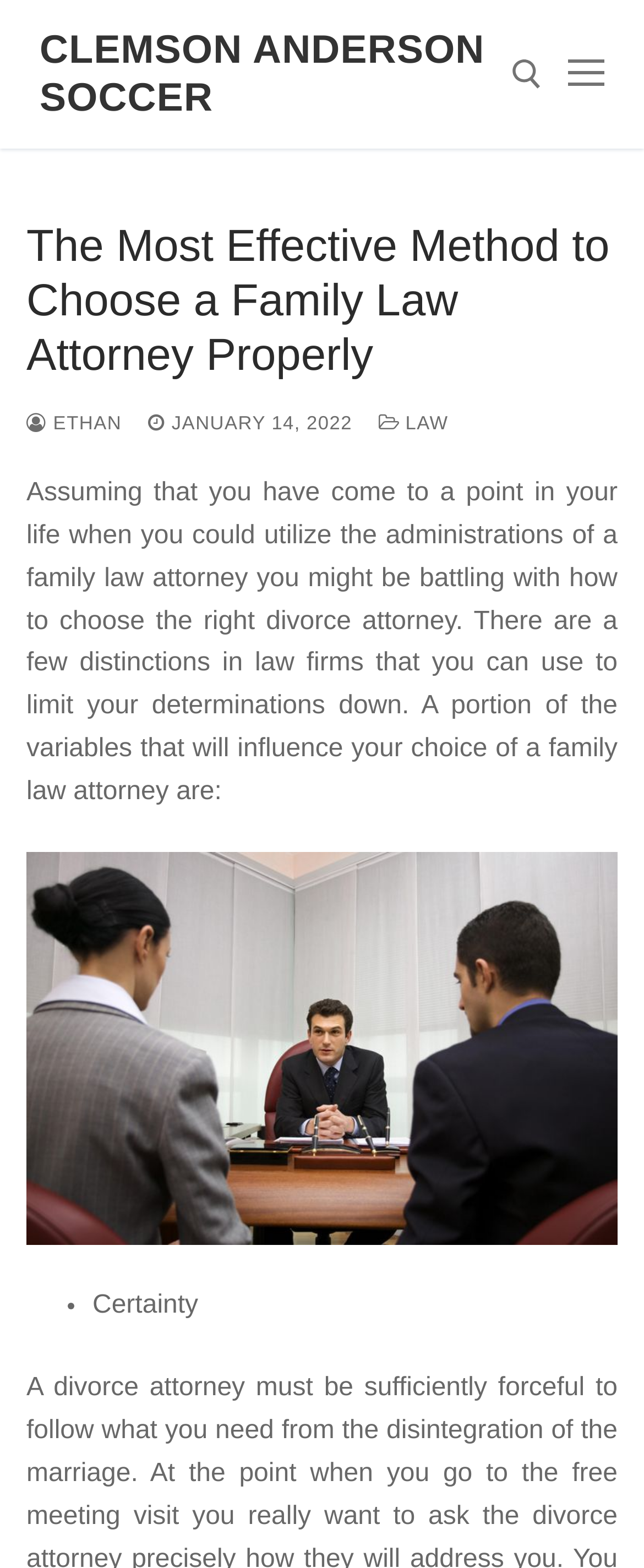Provide a one-word or short-phrase response to the question:
What is the text above the search box?

Search for: